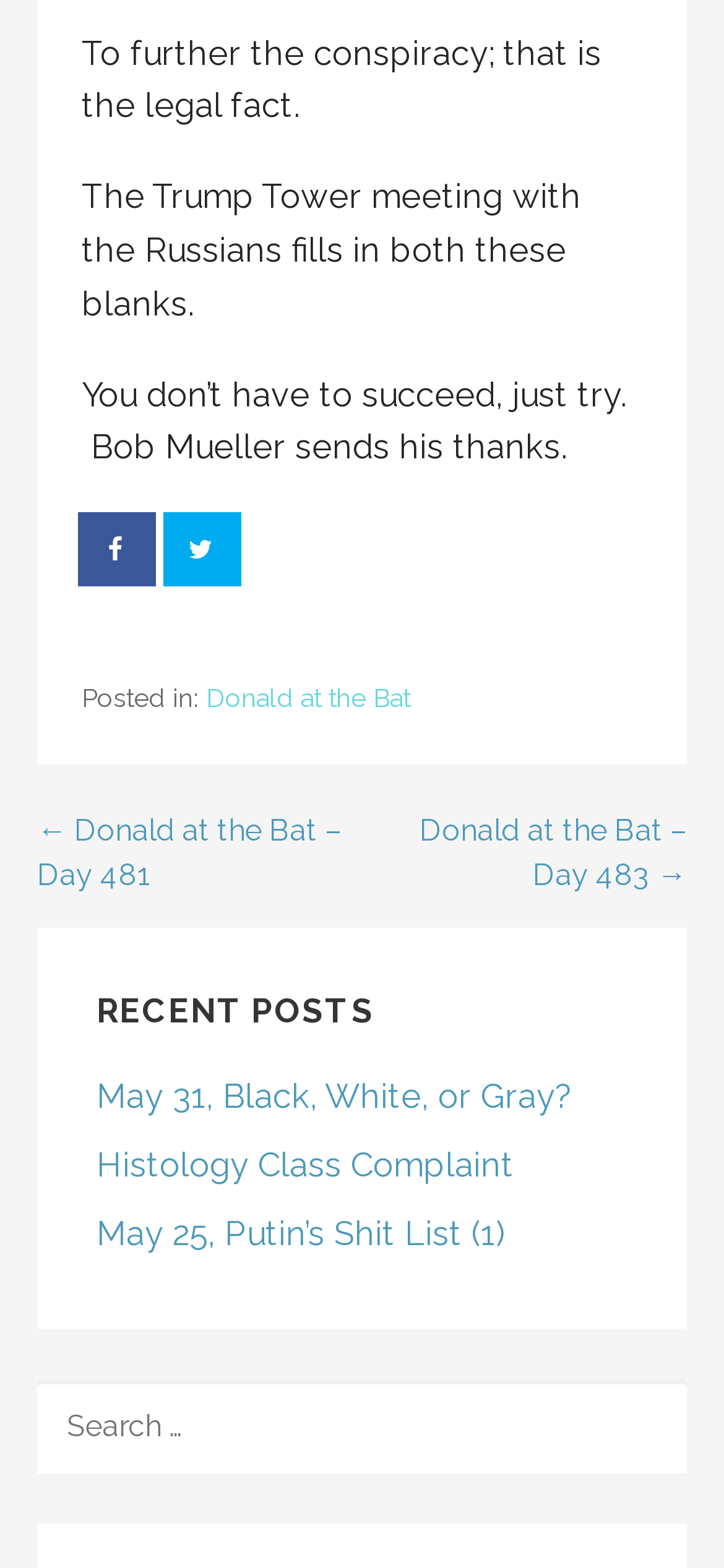Identify the bounding box coordinates of the element that should be clicked to fulfill this task: "View recent post 'May 31, Black, White, or Gray?'". The coordinates should be provided as four float numbers between 0 and 1, i.e., [left, top, right, bottom].

[0.133, 0.687, 0.79, 0.712]